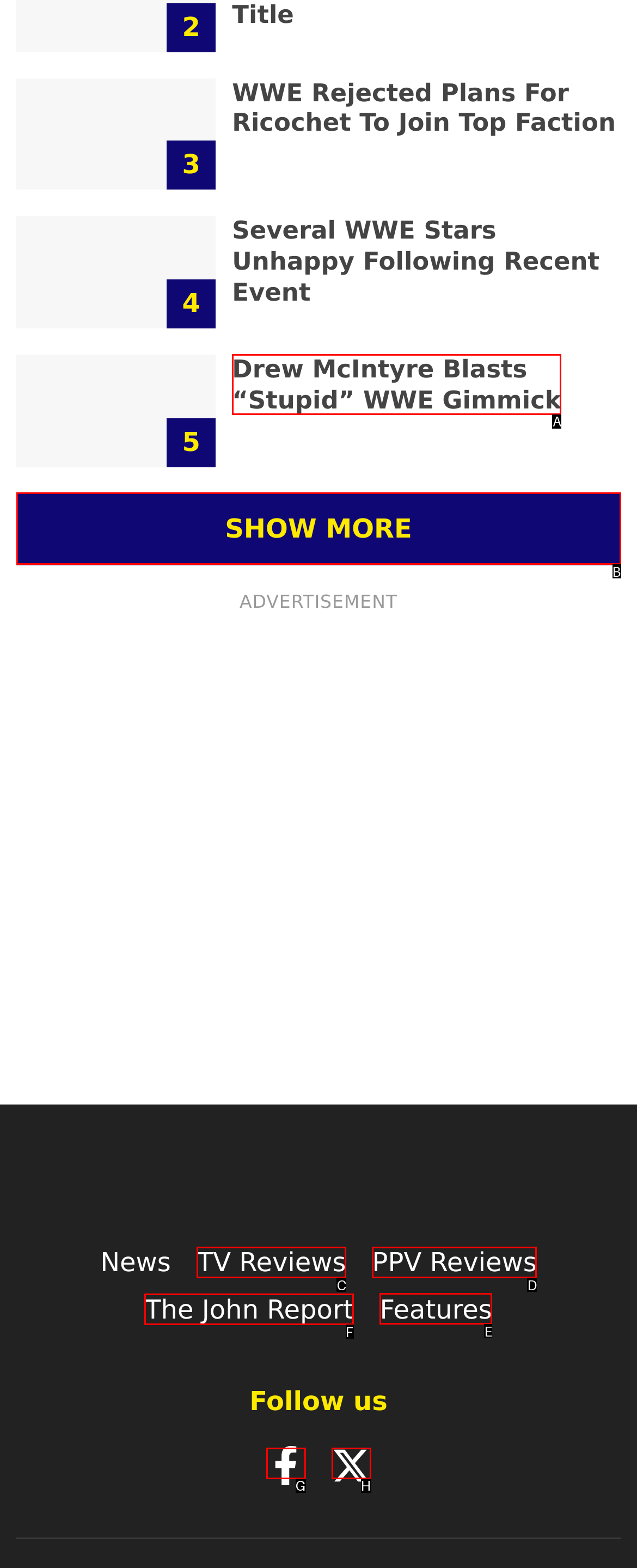Please identify the correct UI element to click for the task: Check out 'The John Report' Respond with the letter of the appropriate option.

F